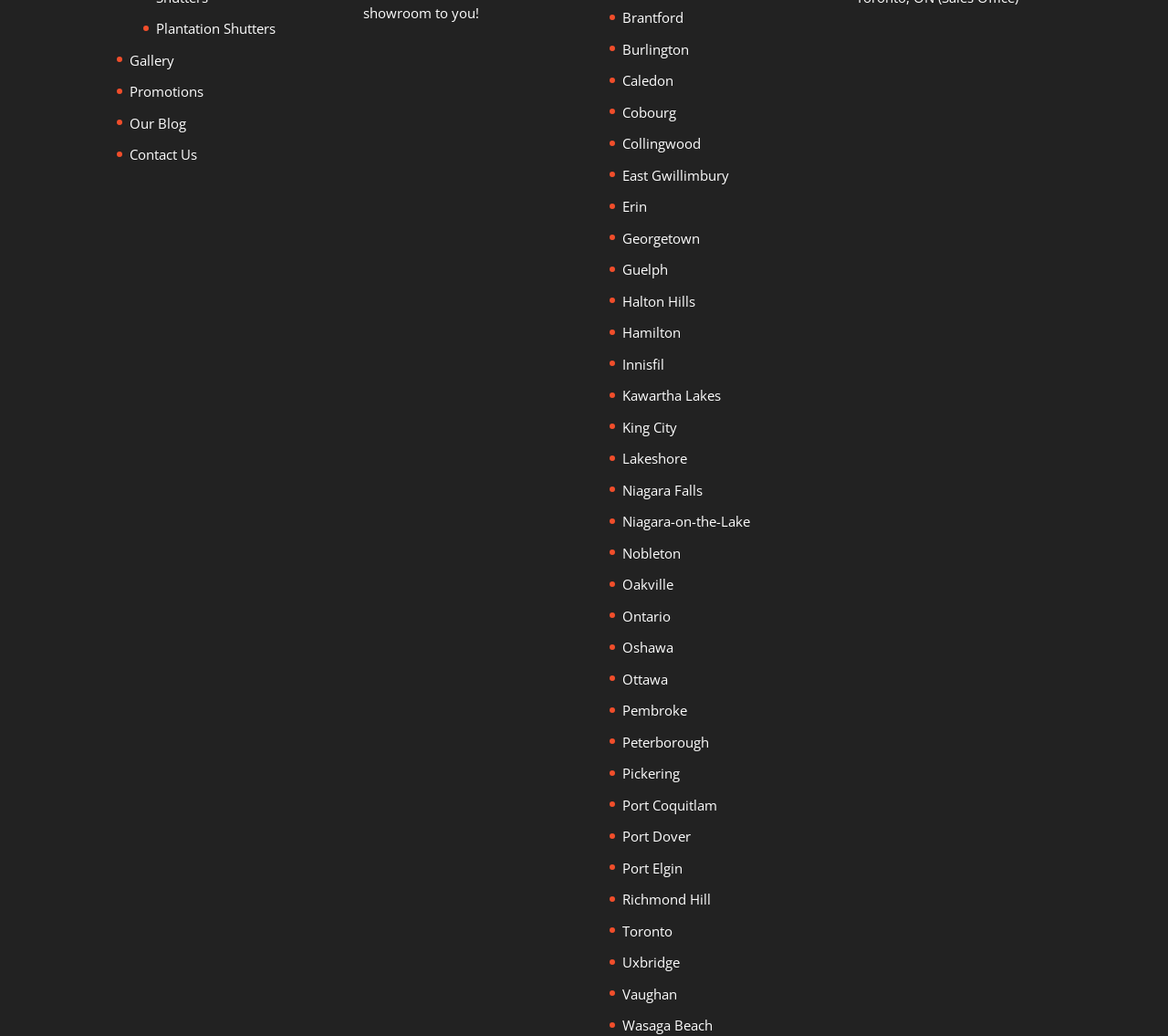Pinpoint the bounding box coordinates of the area that must be clicked to complete this instruction: "View Plantation Shutters".

[0.134, 0.019, 0.236, 0.036]